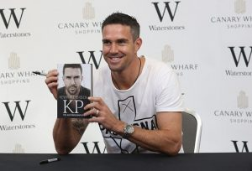Present an elaborate depiction of the scene captured in the image.

In this engaging scene at the Waterstones bookstore in Canary Wharf, cricketer Kevin Pietersen, affectionately known as KP, is seen showcasing his autobiography. Dressed casually in a white t-shirt, he is smiling broadly as he holds up a copy of his book, which prominently features a striking image of himself on the cover. The backdrop displays the Waterstones logo, creating a lively atmosphere for fans eager to connect with the sports star. This event likely aims to celebrate his career and allow fans an opportunity to engage with him personally through book signings and interactions.